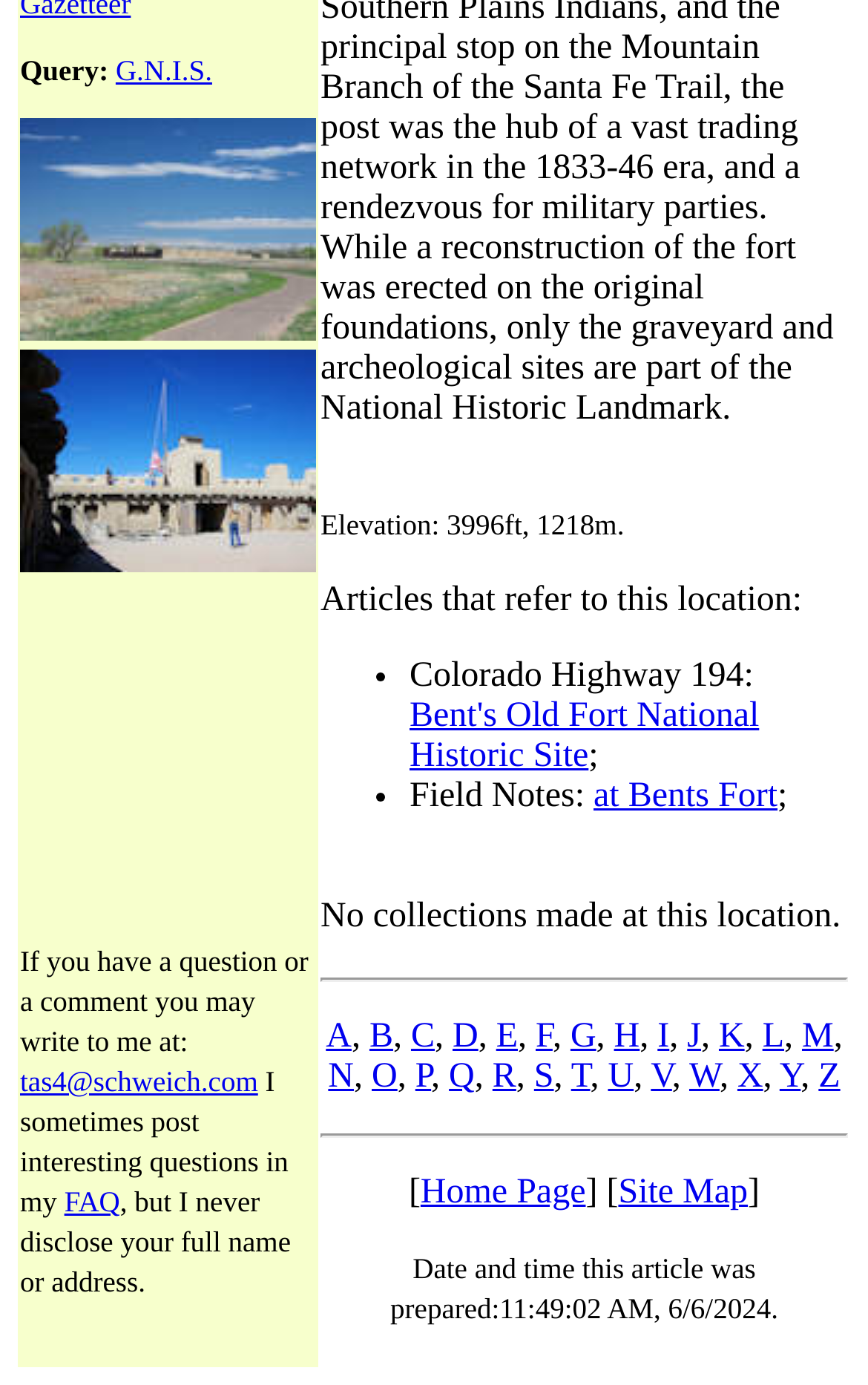Please determine the bounding box coordinates for the element with the description: "Site Map".

[0.712, 0.847, 0.862, 0.875]